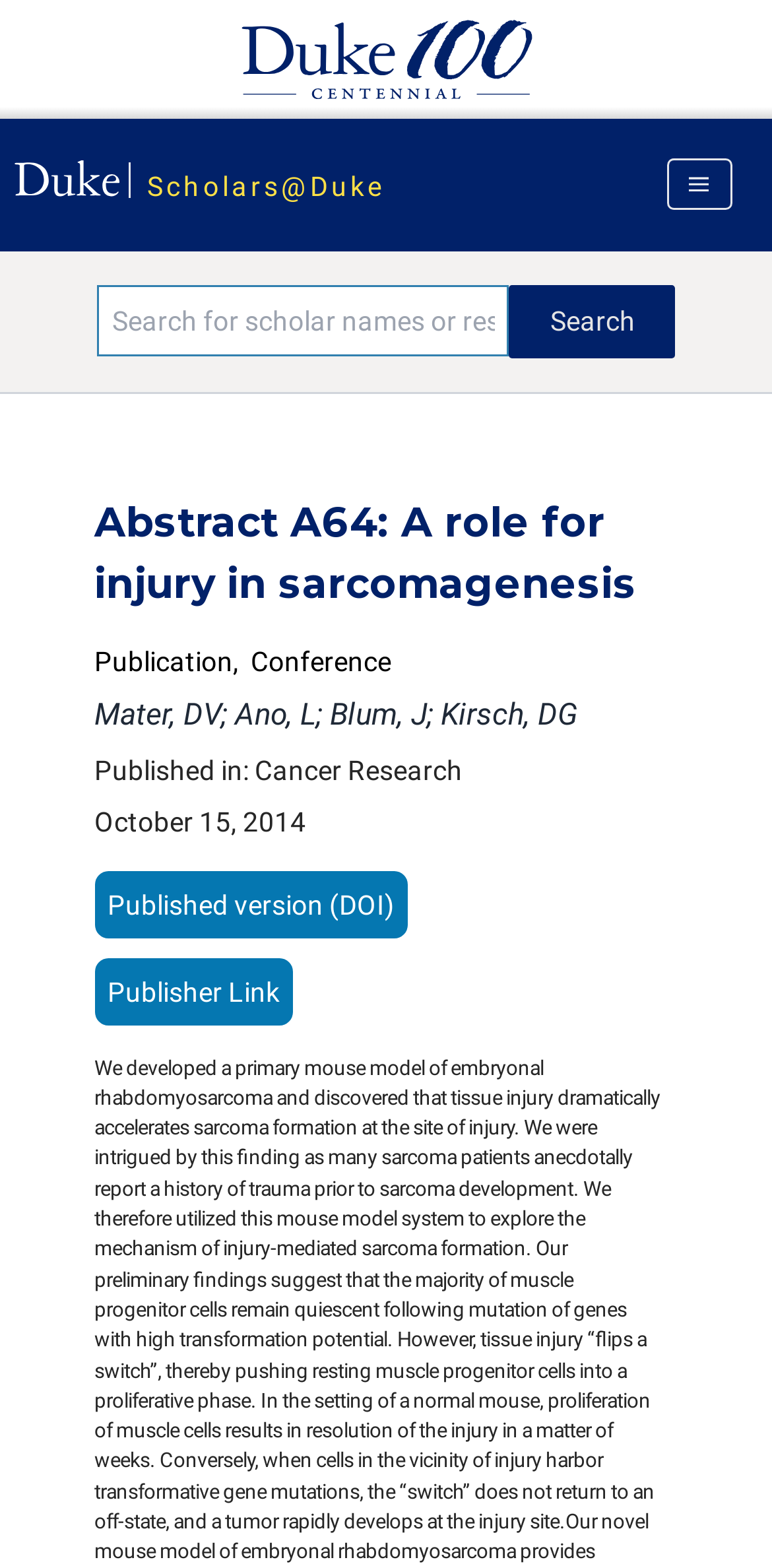Determine the bounding box coordinates of the clickable element to complete this instruction: "Click the Duke 100 Centennial logo". Provide the coordinates in the format of four float numbers between 0 and 1, [left, top, right, bottom].

[0.299, 0.006, 0.701, 0.069]